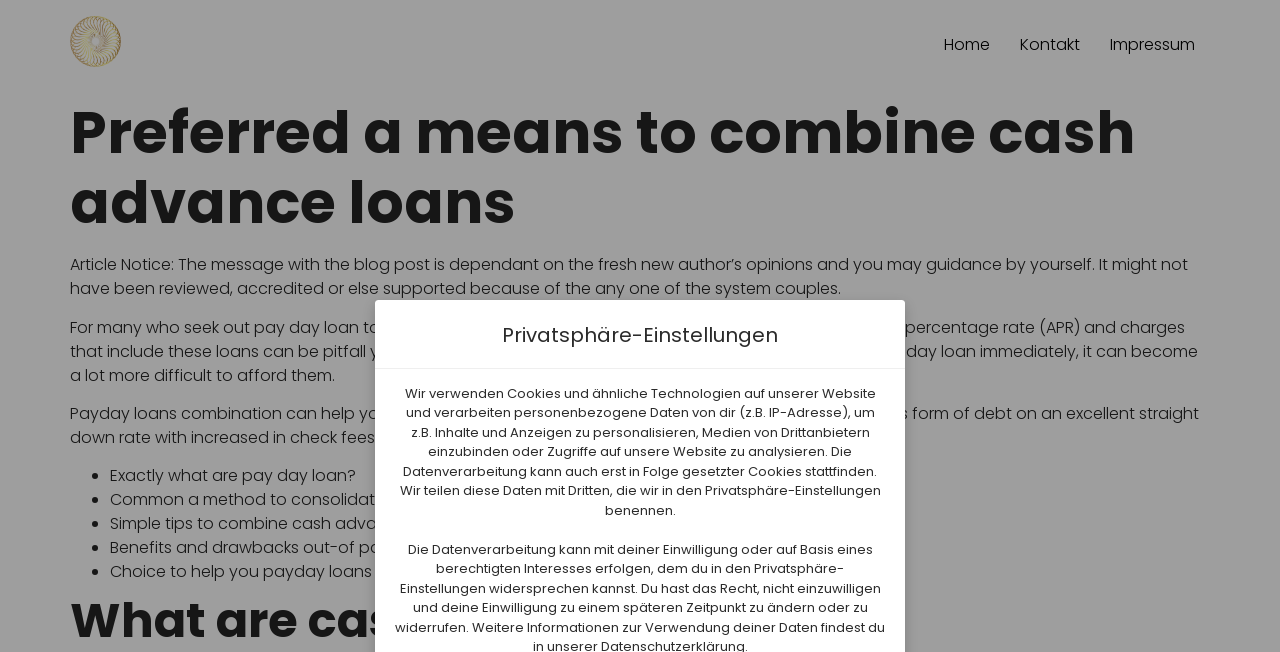Please determine and provide the text content of the webpage's heading.

Preferred a means to combine cash advance loans